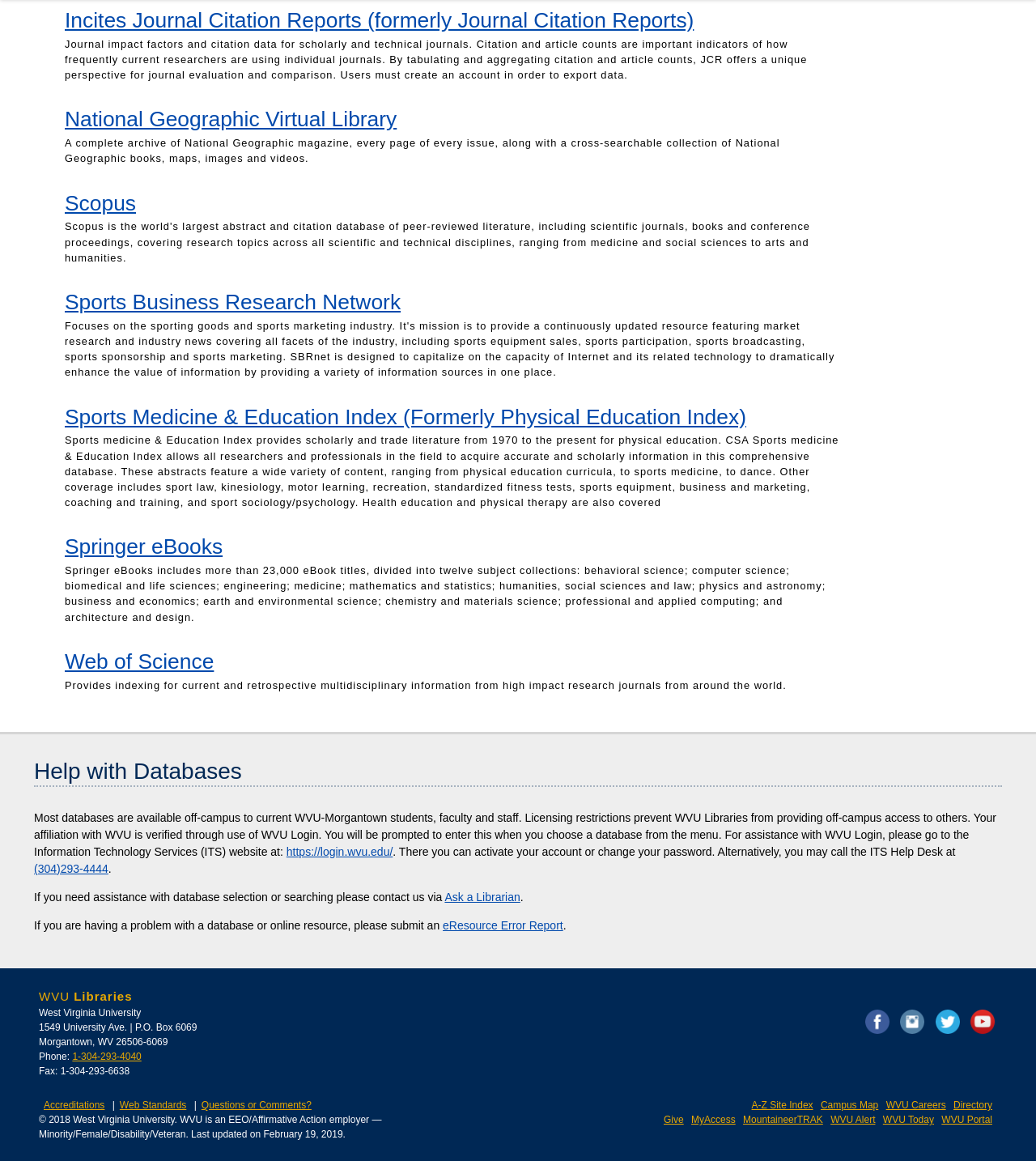Can you specify the bounding box coordinates of the area that needs to be clicked to fulfill the following instruction: "Contact ITS Help Desk"?

[0.033, 0.743, 0.105, 0.754]